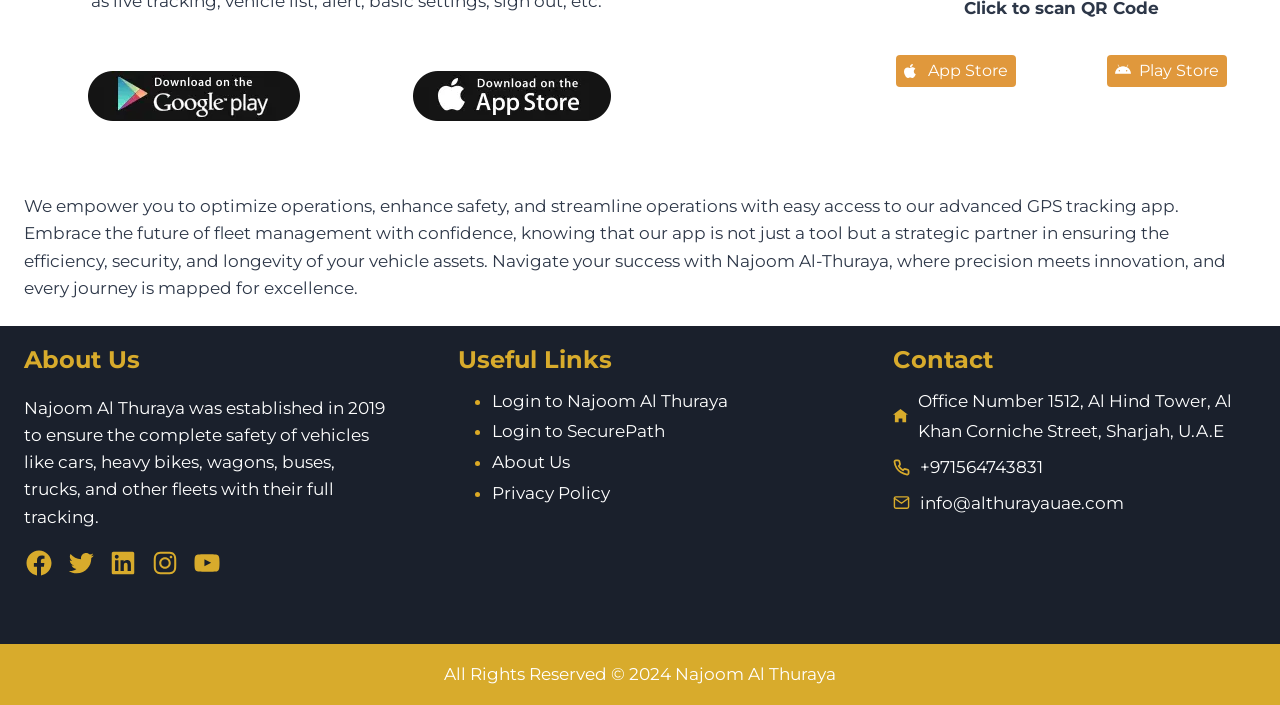Use a single word or phrase to answer the question:
What are the social media platforms available?

Facebook, Twitter, LinkedIn, Instagram, YouTube